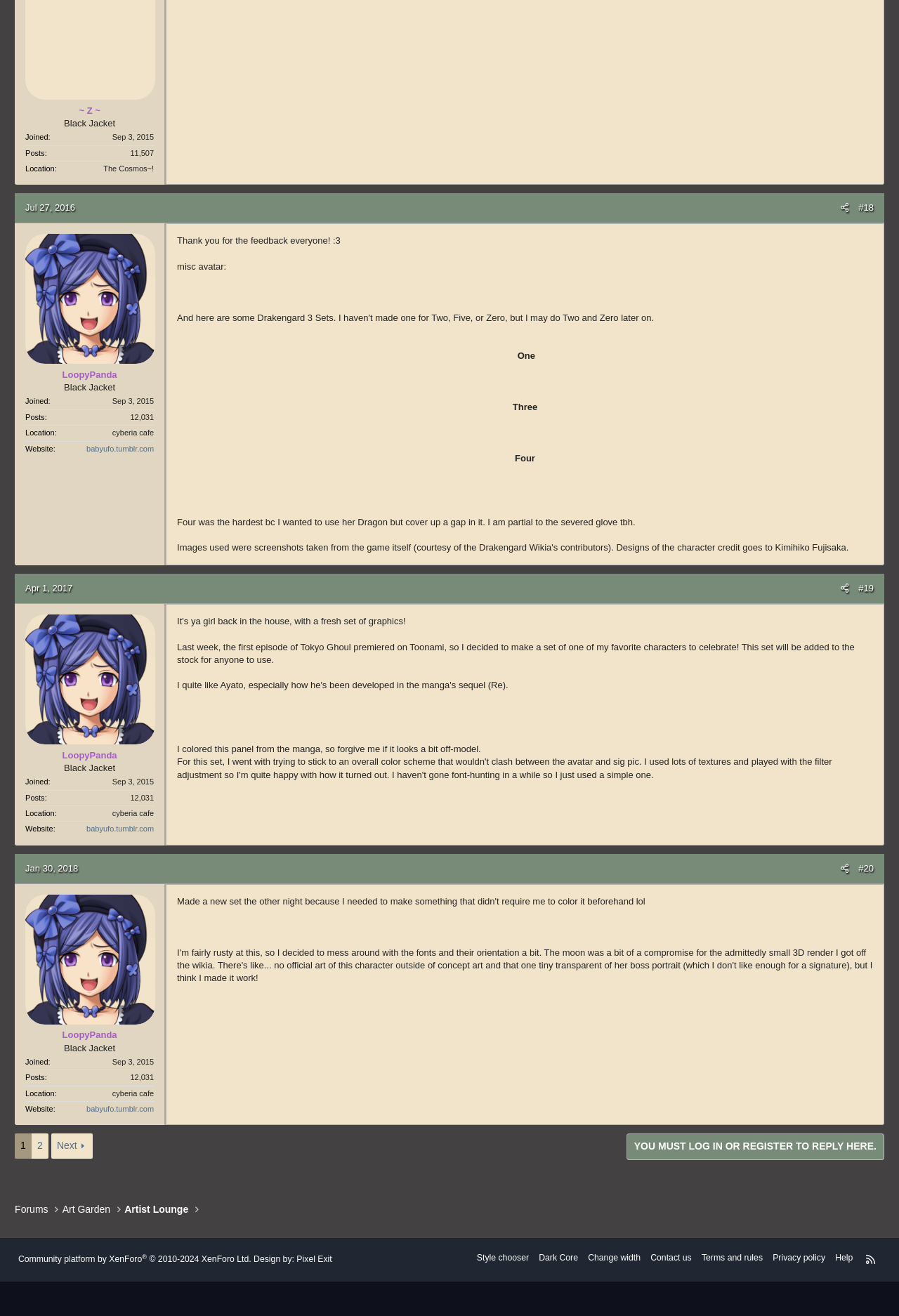What is the location of the user with the username 'LoopyPanda'?
Using the details from the image, give an elaborate explanation to answer the question.

I found the location by looking at the description lists, which contain information about users. The description list with the username 'LoopyPanda' also has the term 'Location', and the corresponding location is 'cyberia cafe'.